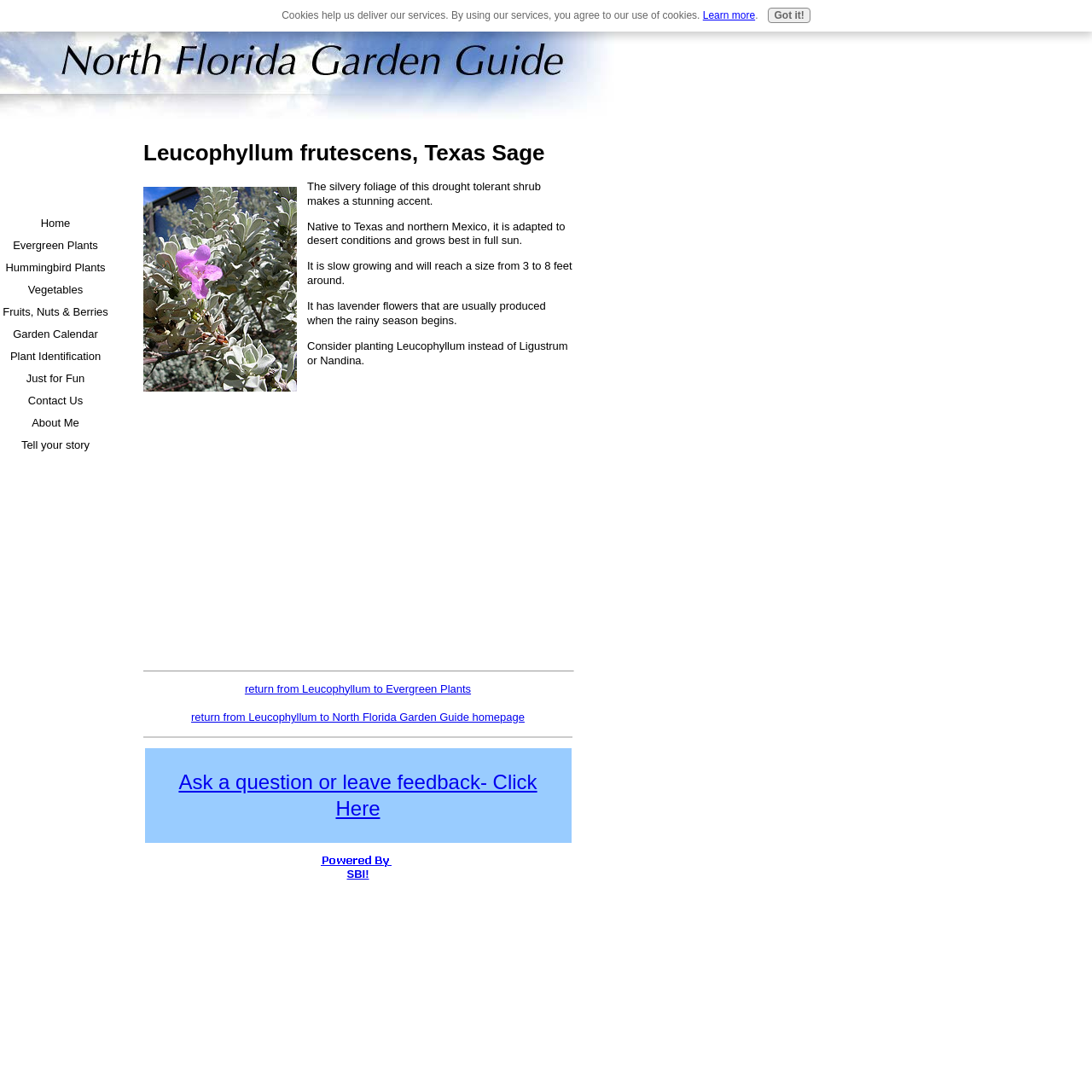Provide the text content of the webpage's main heading.

Leucophyllum frutescens, Texas Sage